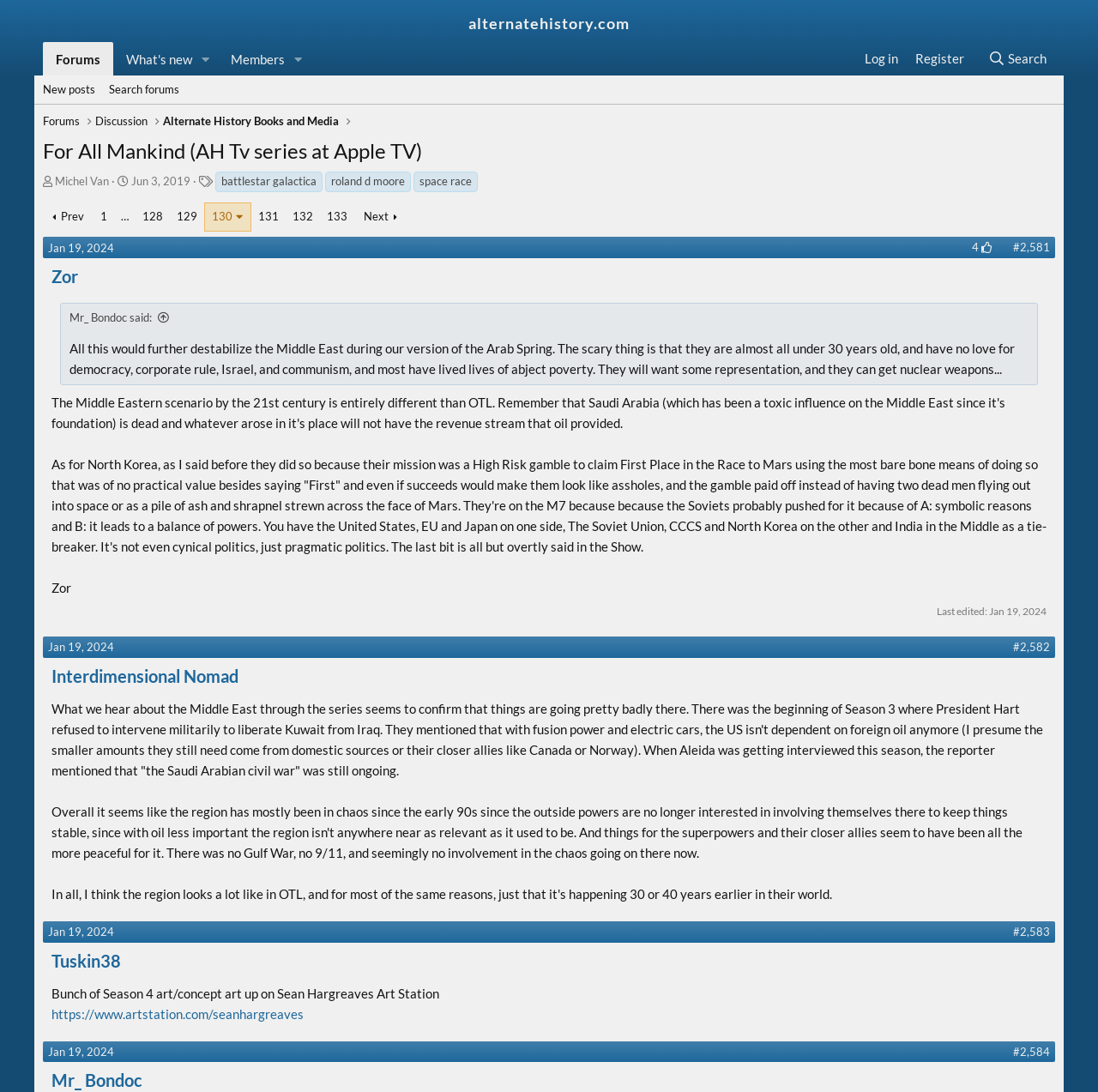Find the bounding box coordinates of the element to click in order to complete the given instruction: "Contact us."

None